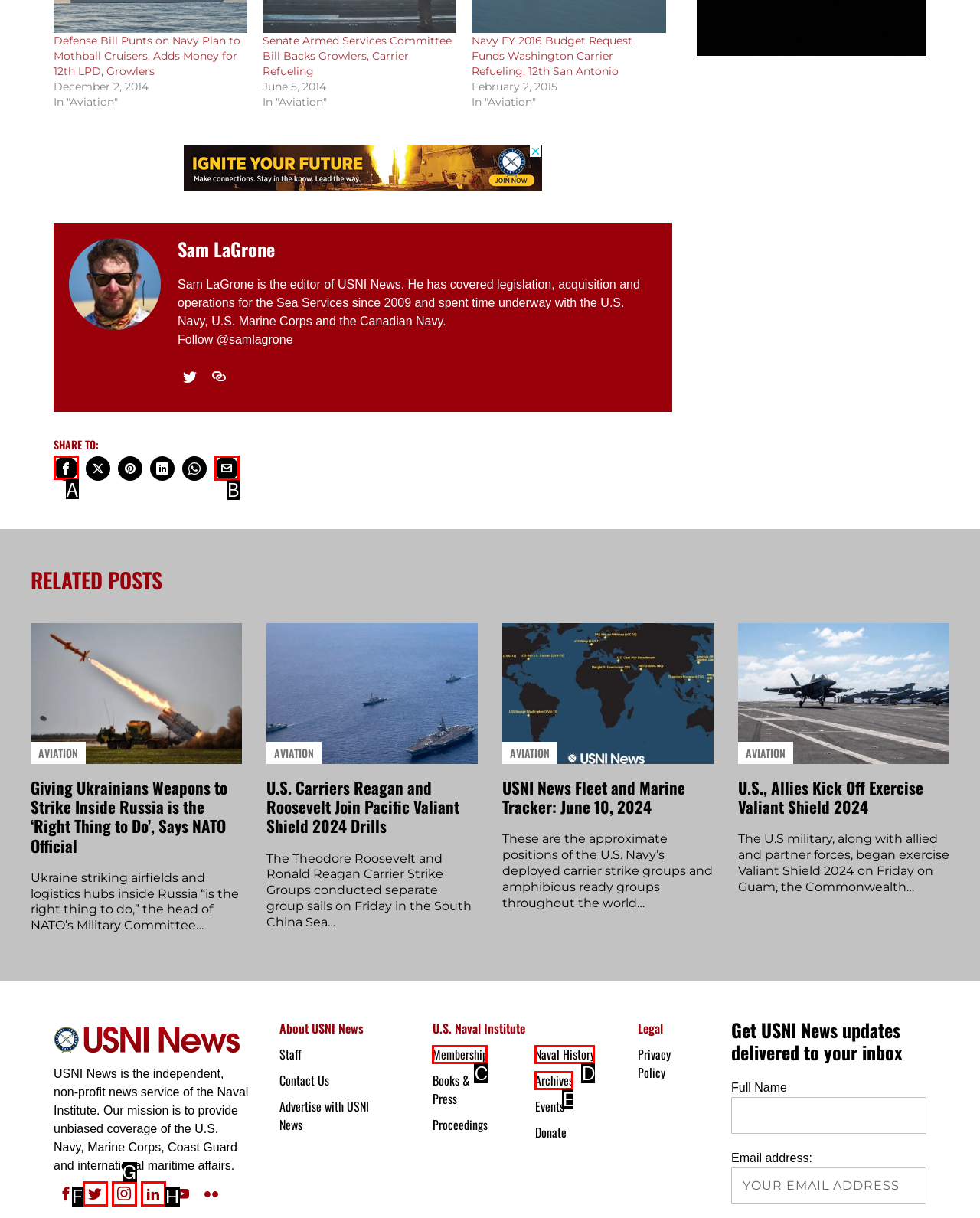Determine which element should be clicked for this task: Share to Facebook
Answer with the letter of the selected option.

A